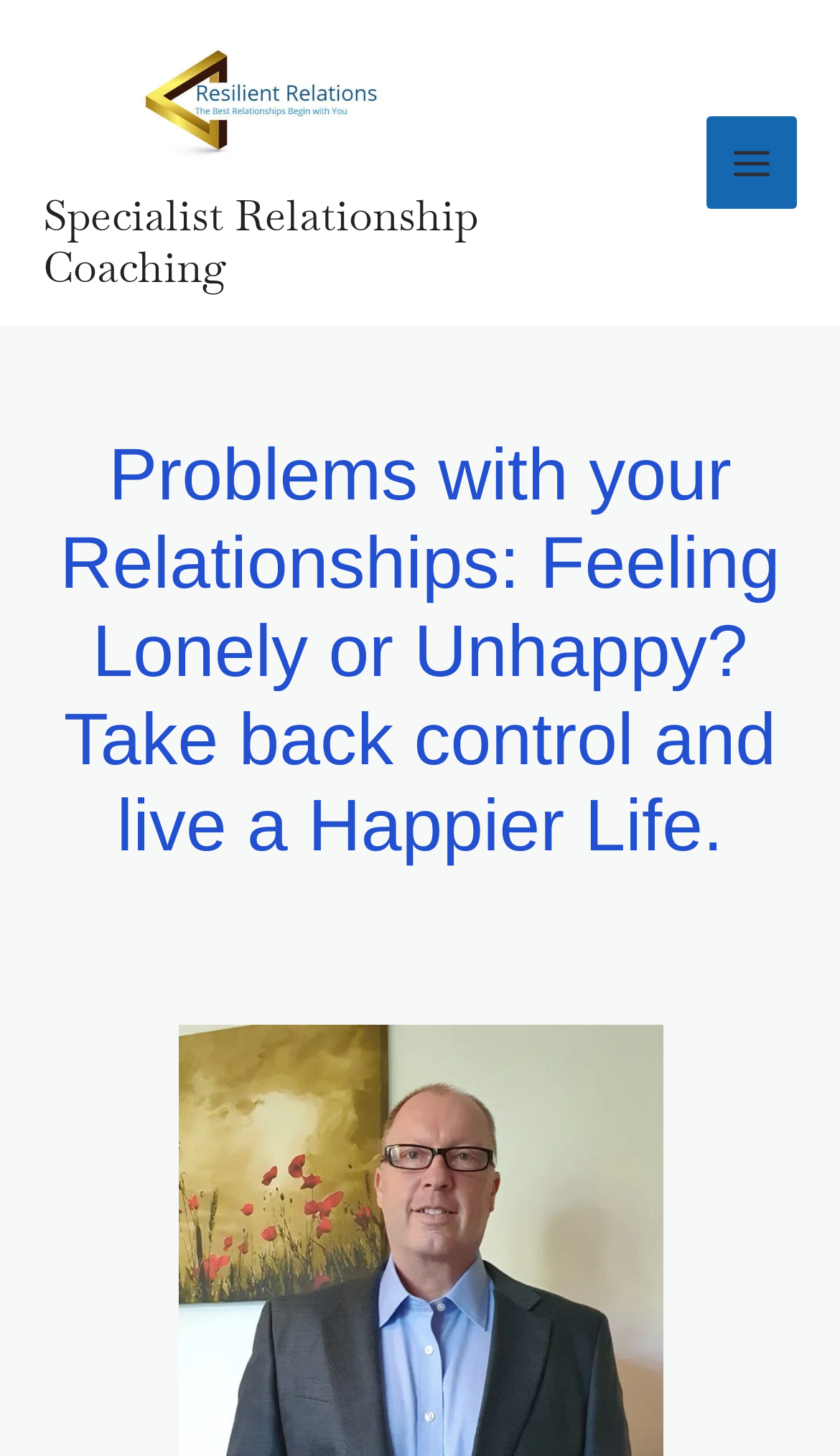Extract the heading text from the webpage.

Problems with your Relationships: Feeling Lonely or Unhappy? Take back control and live a Happier Life.